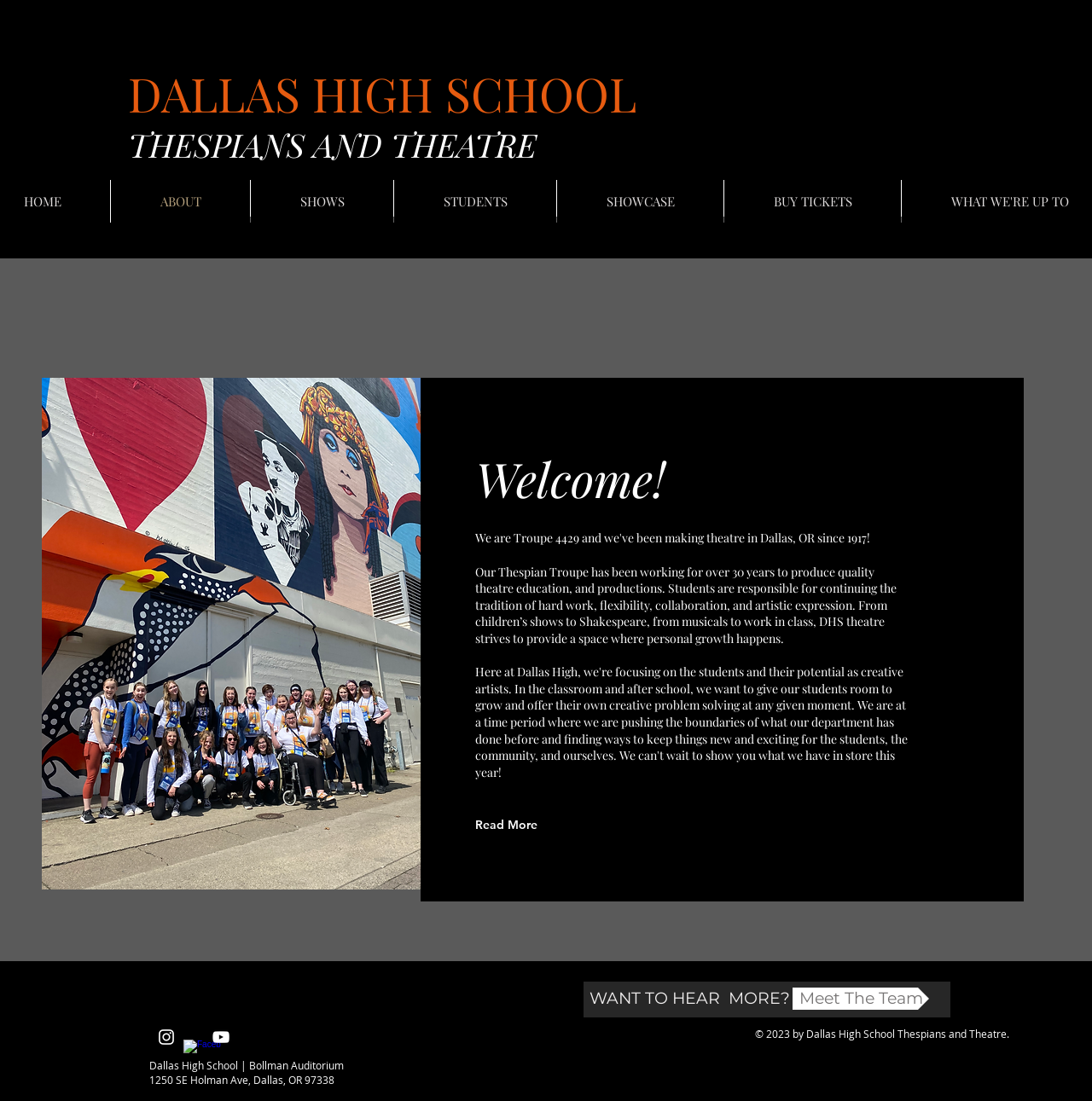Respond to the question below with a concise word or phrase:
What is the purpose of the Thespian Troupe?

To produce quality theatre education and productions